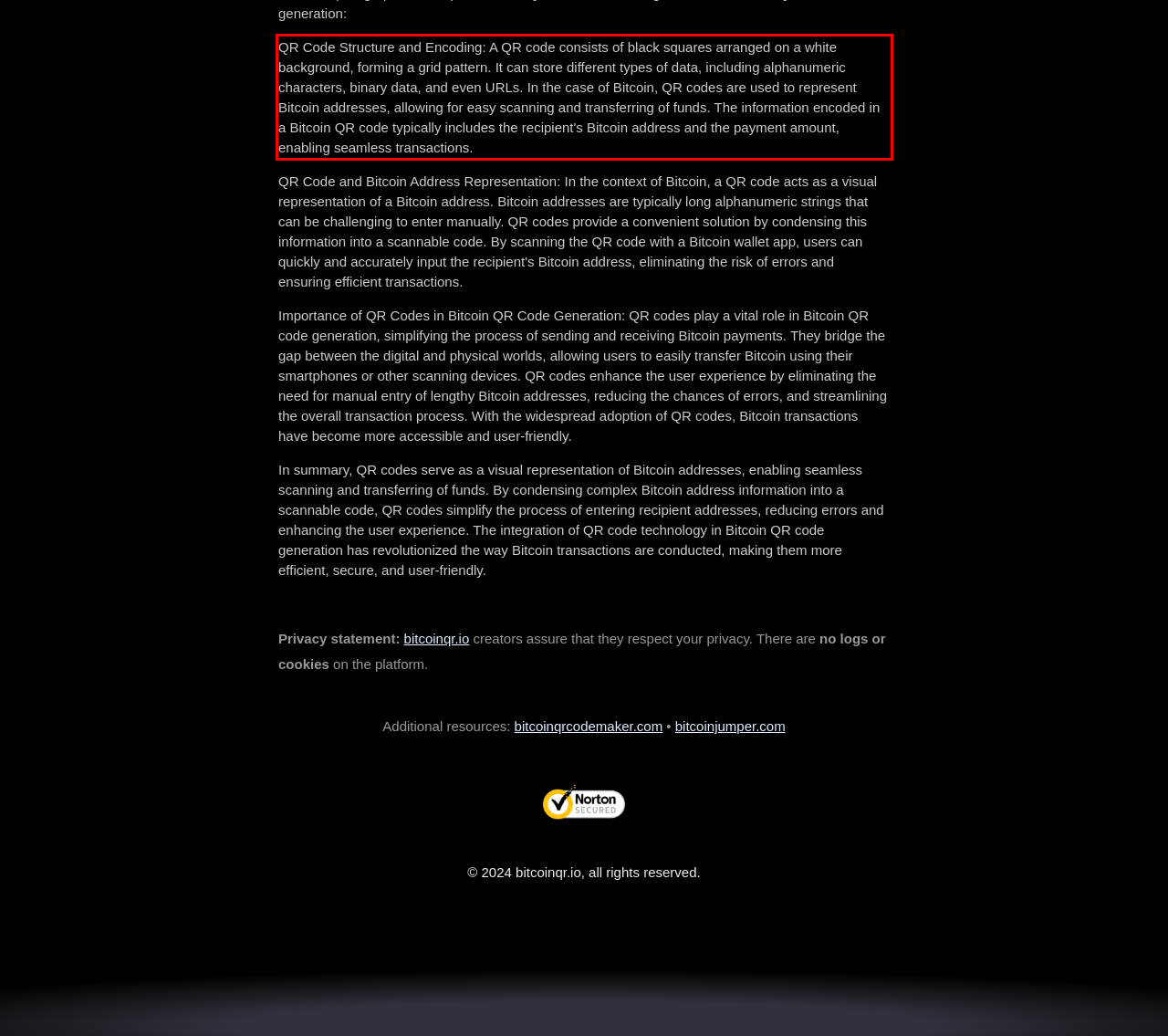By examining the provided screenshot of a webpage, recognize the text within the red bounding box and generate its text content.

QR Code Structure and Encoding: A QR code consists of black squares arranged on a white background, forming a grid pattern. It can store different types of data, including alphanumeric characters, binary data, and even URLs. In the case of Bitcoin, QR codes are used to represent Bitcoin addresses, allowing for easy scanning and transferring of funds. The information encoded in a Bitcoin QR code typically includes the recipient's Bitcoin address and the payment amount, enabling seamless transactions.